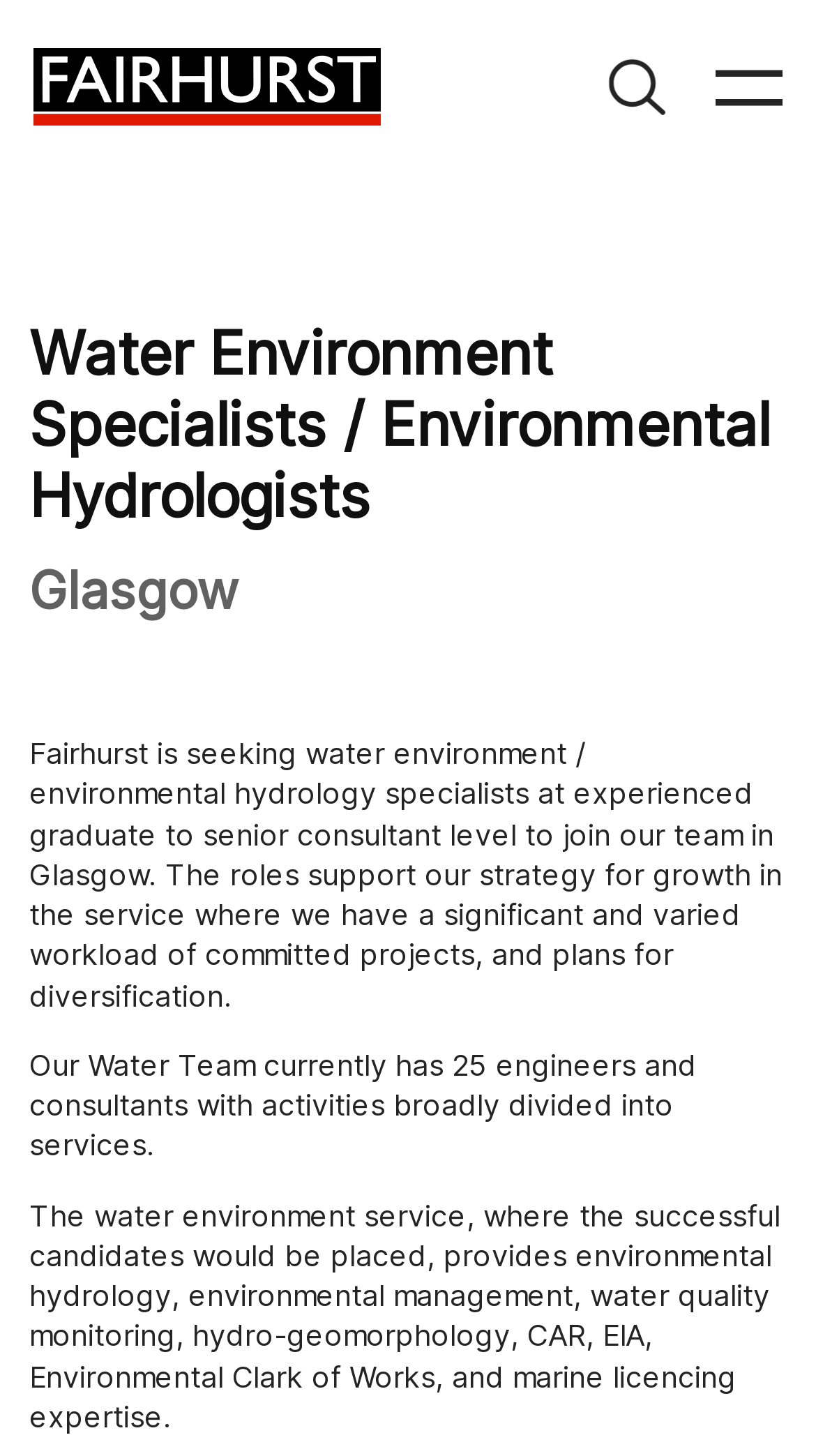Provide a brief response to the question using a single word or phrase: 
What services does the water environment service provide?

Environmental hydrology, etc.